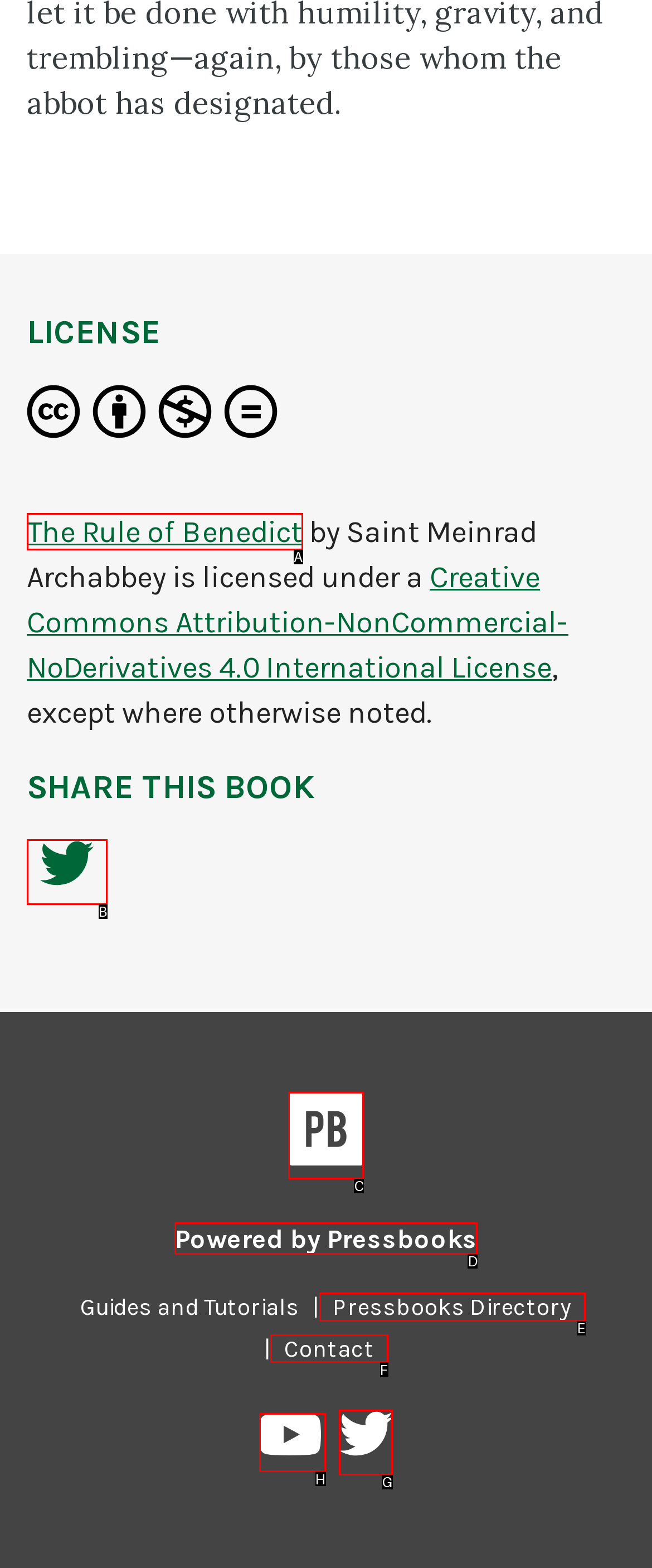Select the HTML element that needs to be clicked to carry out the task: Contact Pressbooks
Provide the letter of the correct option.

F